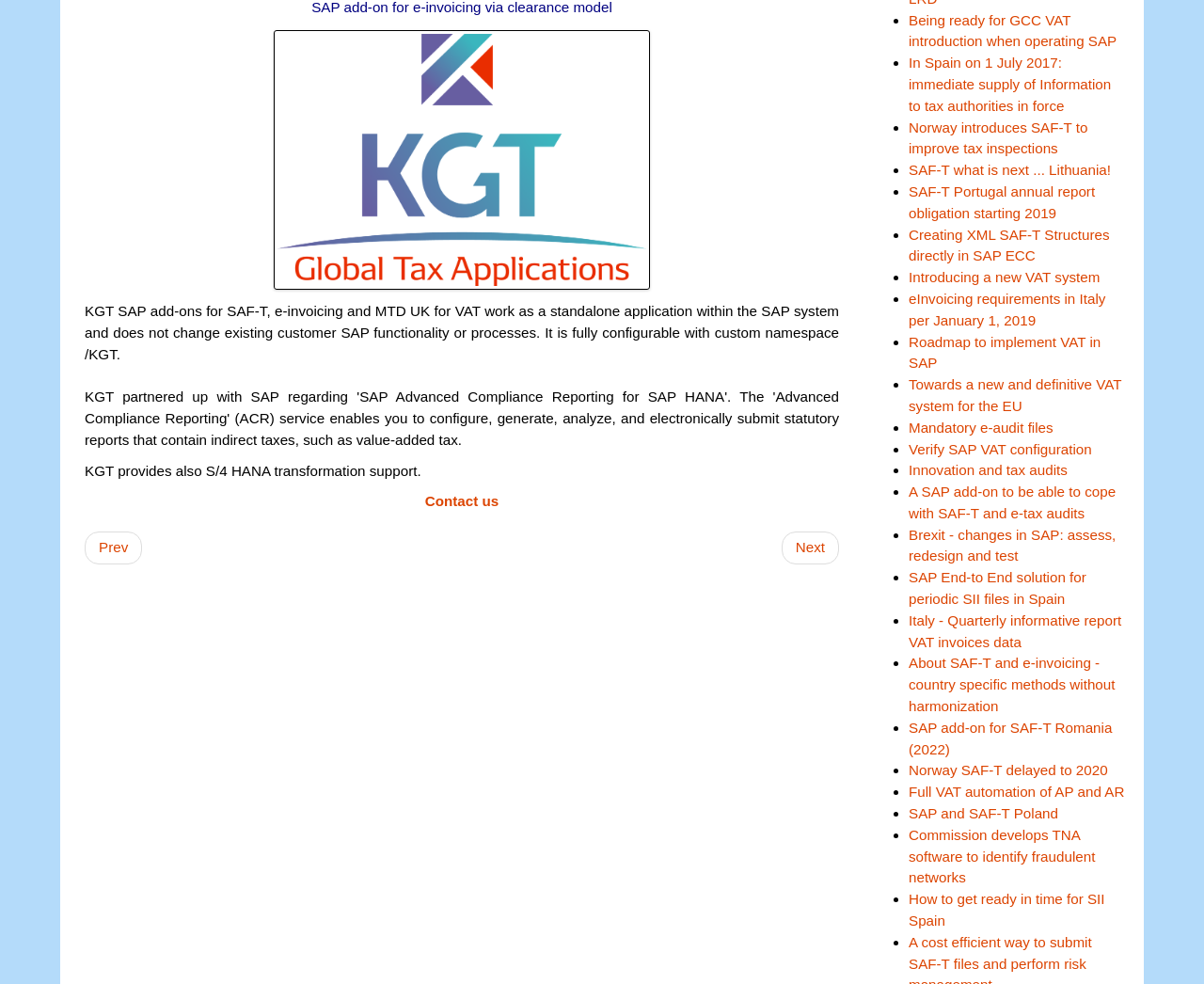What is the topic of the previous article?
Please craft a detailed and exhaustive response to the question.

The link 'Previous article: The Philippines launches an e-invoice pilot in 2022' suggests that the previous article is discussing the launch of an e-invoice pilot in the Philippines, which is related to the VAT and SAP topics on the current webpage.